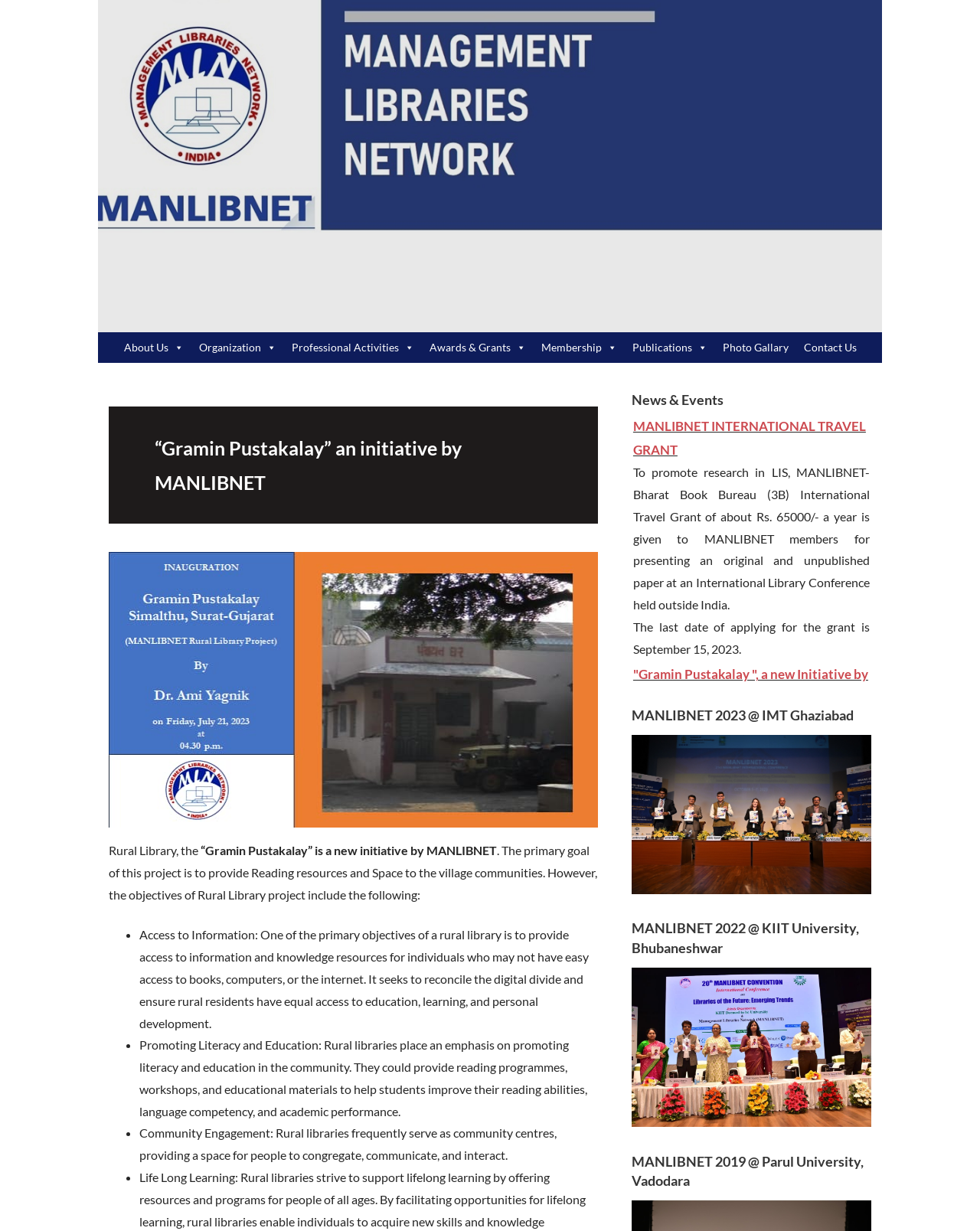Answer the following inquiry with a single word or phrase:
What is the name of the initiative by MANLIBNET?

Gramin Pustakalay